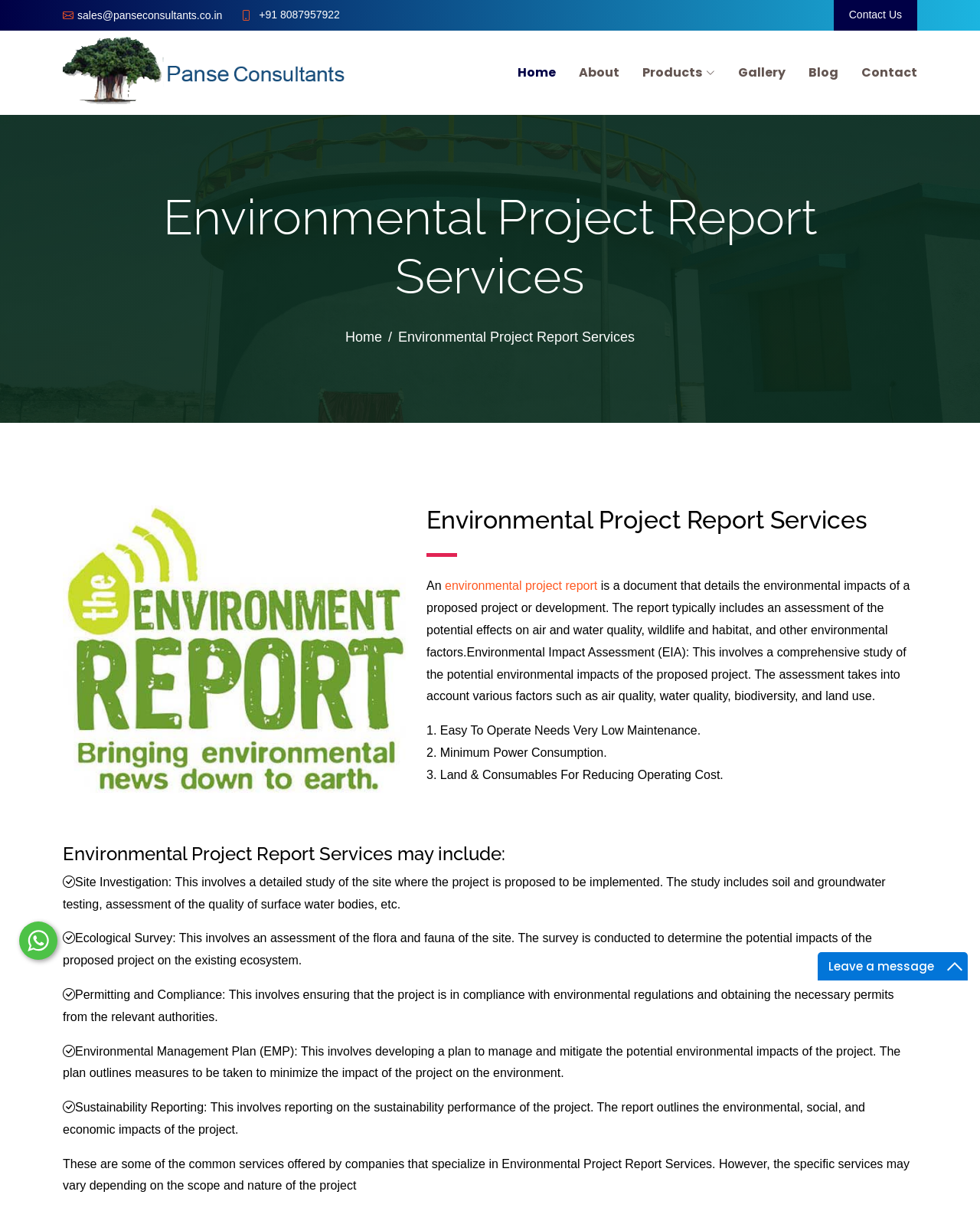Pinpoint the bounding box coordinates of the area that should be clicked to complete the following instruction: "Click the 'Message Us' link". The coordinates must be given as four float numbers between 0 and 1, i.e., [left, top, right, bottom].

[0.078, 0.753, 0.172, 0.781]